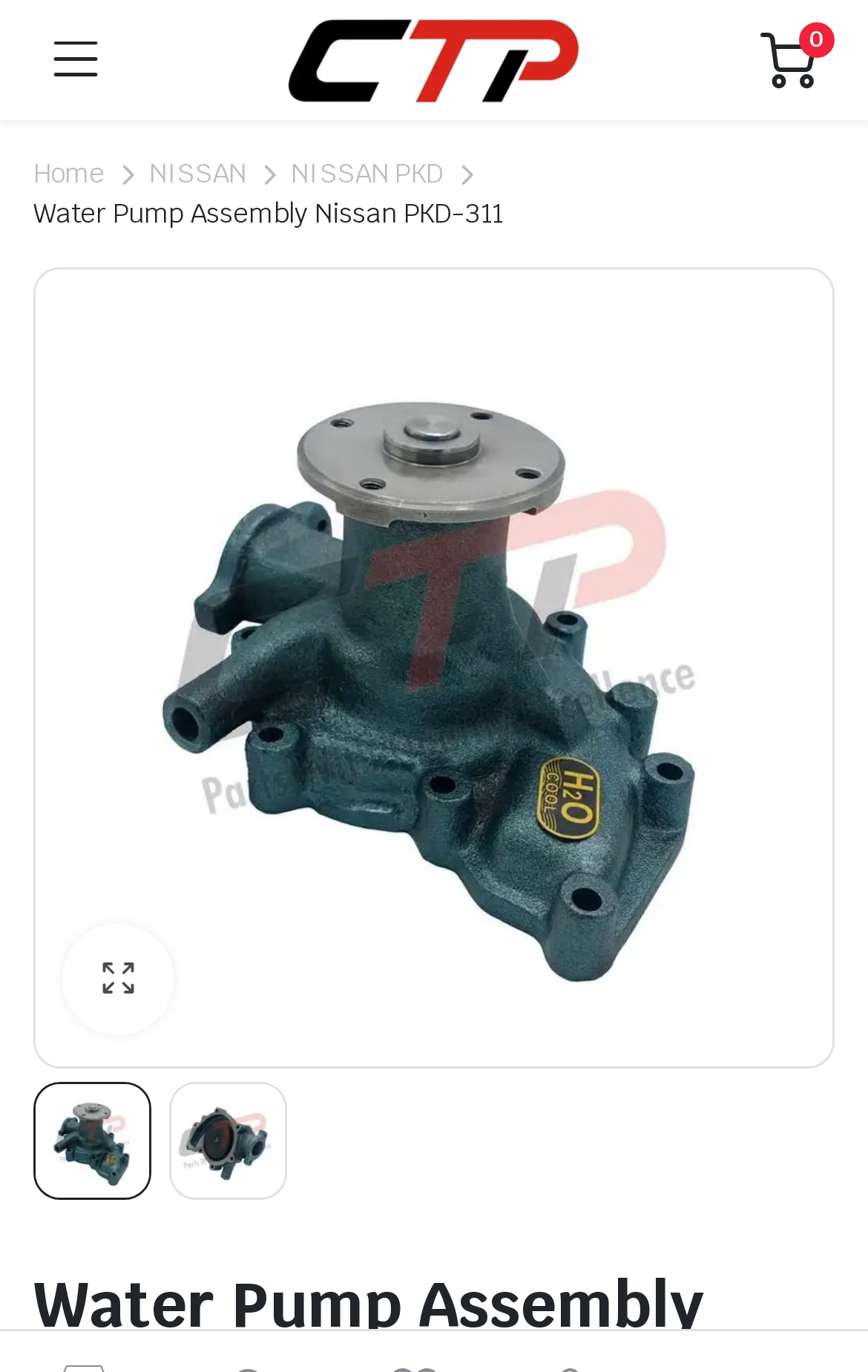How many images are on this webpage?
Answer the question with a single word or phrase by looking at the picture.

4